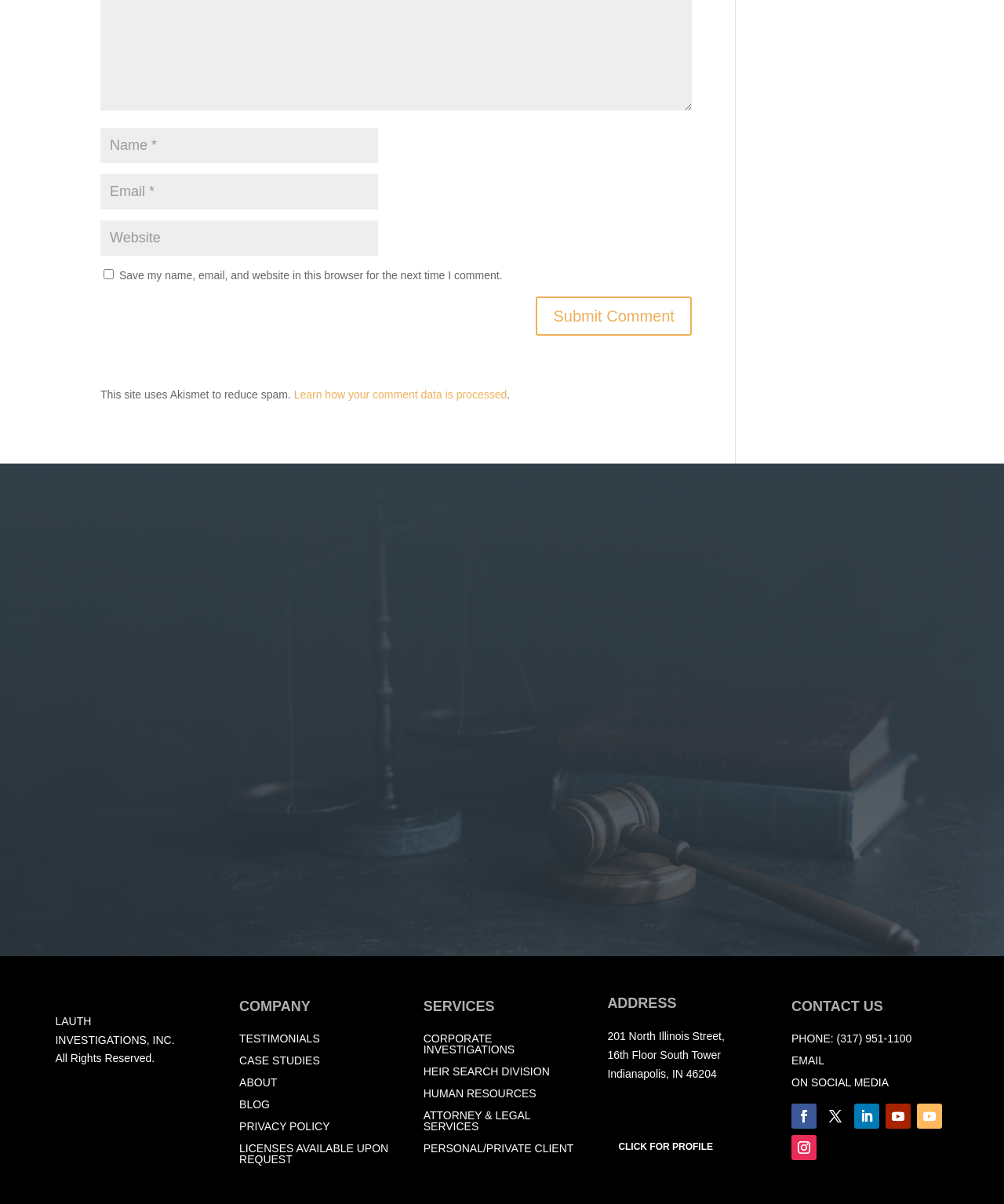Predict the bounding box coordinates of the area that should be clicked to accomplish the following instruction: "Enter your name". The bounding box coordinates should consist of four float numbers between 0 and 1, i.e., [left, top, right, bottom].

[0.1, 0.106, 0.377, 0.136]